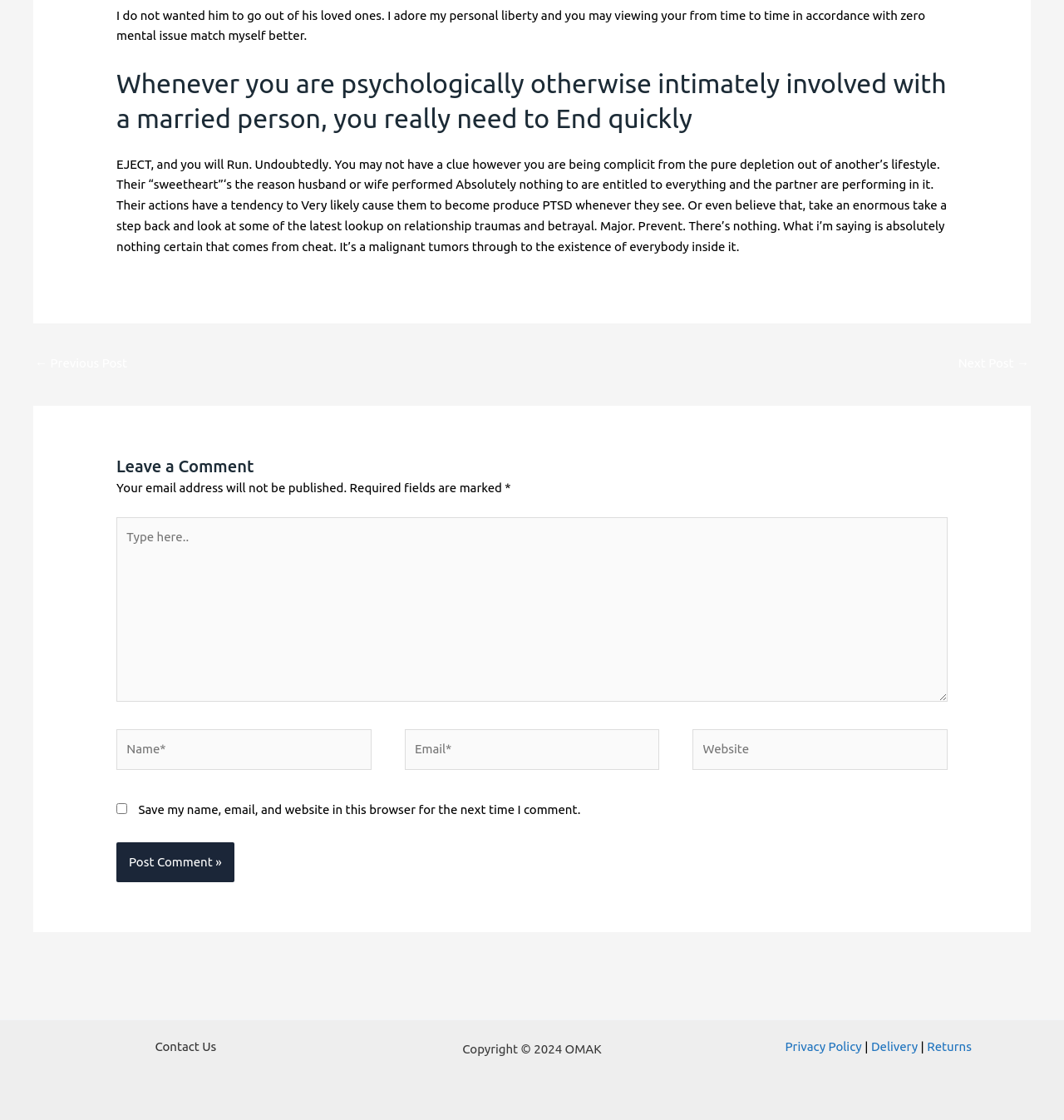Determine the bounding box coordinates for the area that needs to be clicked to fulfill this task: "Type in the comment box". The coordinates must be given as four float numbers between 0 and 1, i.e., [left, top, right, bottom].

[0.109, 0.462, 0.891, 0.627]